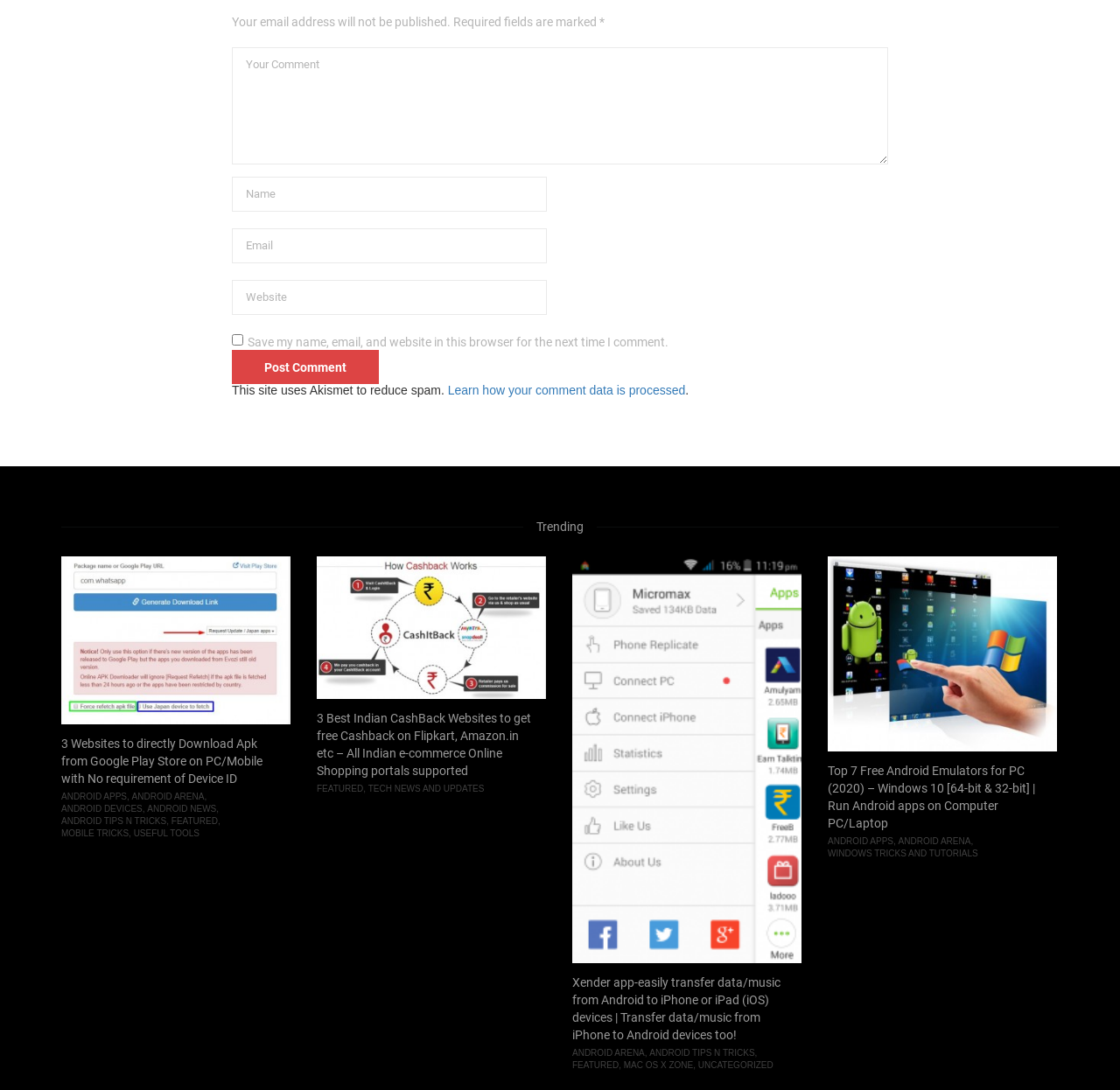Locate the bounding box coordinates of the element that needs to be clicked to carry out the instruction: "Visit the trending page". The coordinates should be given as four float numbers ranging from 0 to 1, i.e., [left, top, right, bottom].

[0.479, 0.515, 0.521, 0.53]